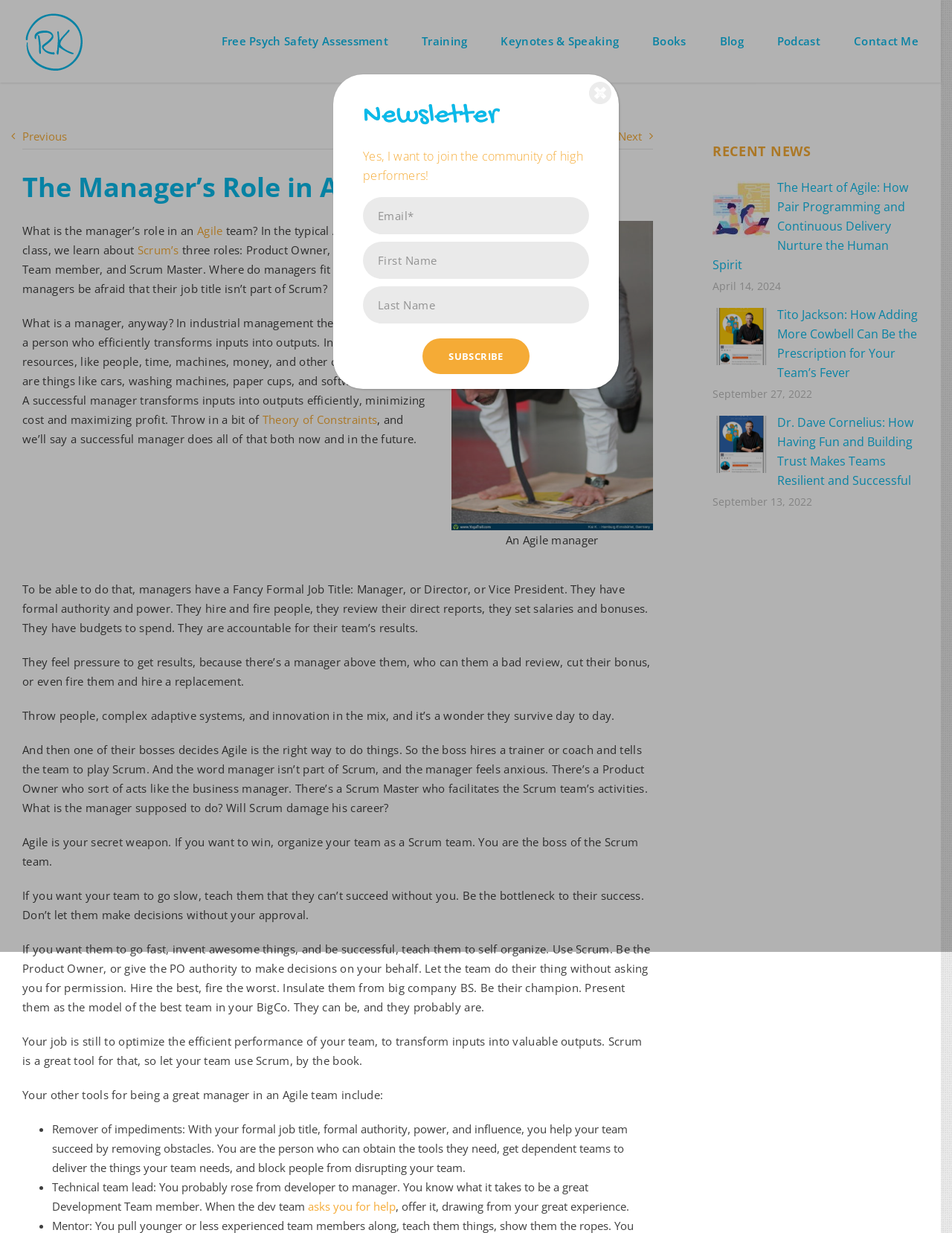Carefully observe the image and respond to the question with a detailed answer:
What is the role of a manager in an Agile team?

According to the webpage, a manager's role in an Agile team is to optimize the efficient performance of the team, to transform inputs into valuable outputs. Scrum is a great tool for that, so let the team use Scrum, by the book.